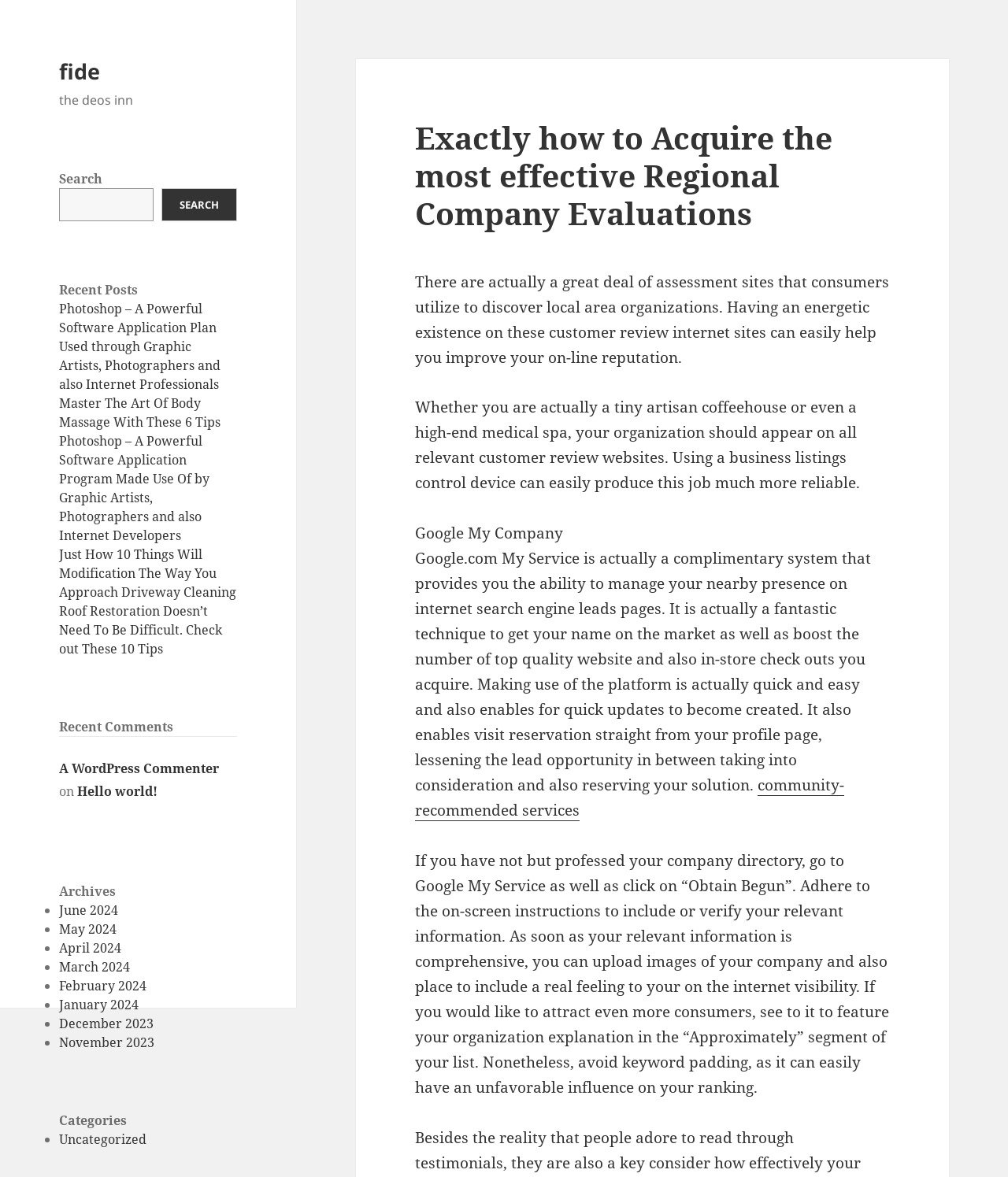Create a detailed description of the webpage's content and layout.

This webpage is about acquiring the best regional company evaluations. At the top, there is a link to "fide" and a static text "the deos inn". Below them, there is a search bar with a button labeled "SEARCH" and a heading "Recent Posts". 

Under the search bar, there are five links to recent posts, including "Photoshop – A Powerful Software Application Plan Used through Graphic Artists, Photographers and also Internet Professionals", "Master The Art Of Body Massage With These 6 Tips", and others. 

Following the recent posts, there is a heading "Recent Comments" and an article with a footer section containing a link to a commenter's name "A WordPress Commenter" and a link to the comment "Hello world!". 

Below the recent comments, there is a heading "Archives" with a list of links to monthly archives, including "June 2024", "May 2024", and others. 

Next, there is a heading "Categories" with a link to "Uncategorized". 

On the right side of the page, there is a header section with a heading "Exactly how to Acquire the most effective Regional Company Evaluations". Below the heading, there are three paragraphs of text explaining the importance of having an active presence on customer review websites and how to manage business listings using a control device. 

The text also mentions Google My Company, a free platform that allows businesses to manage their local presence on search engine leads pages. There is a link to "community-recommended services" and a paragraph explaining how to claim a business directory on Google My Service.